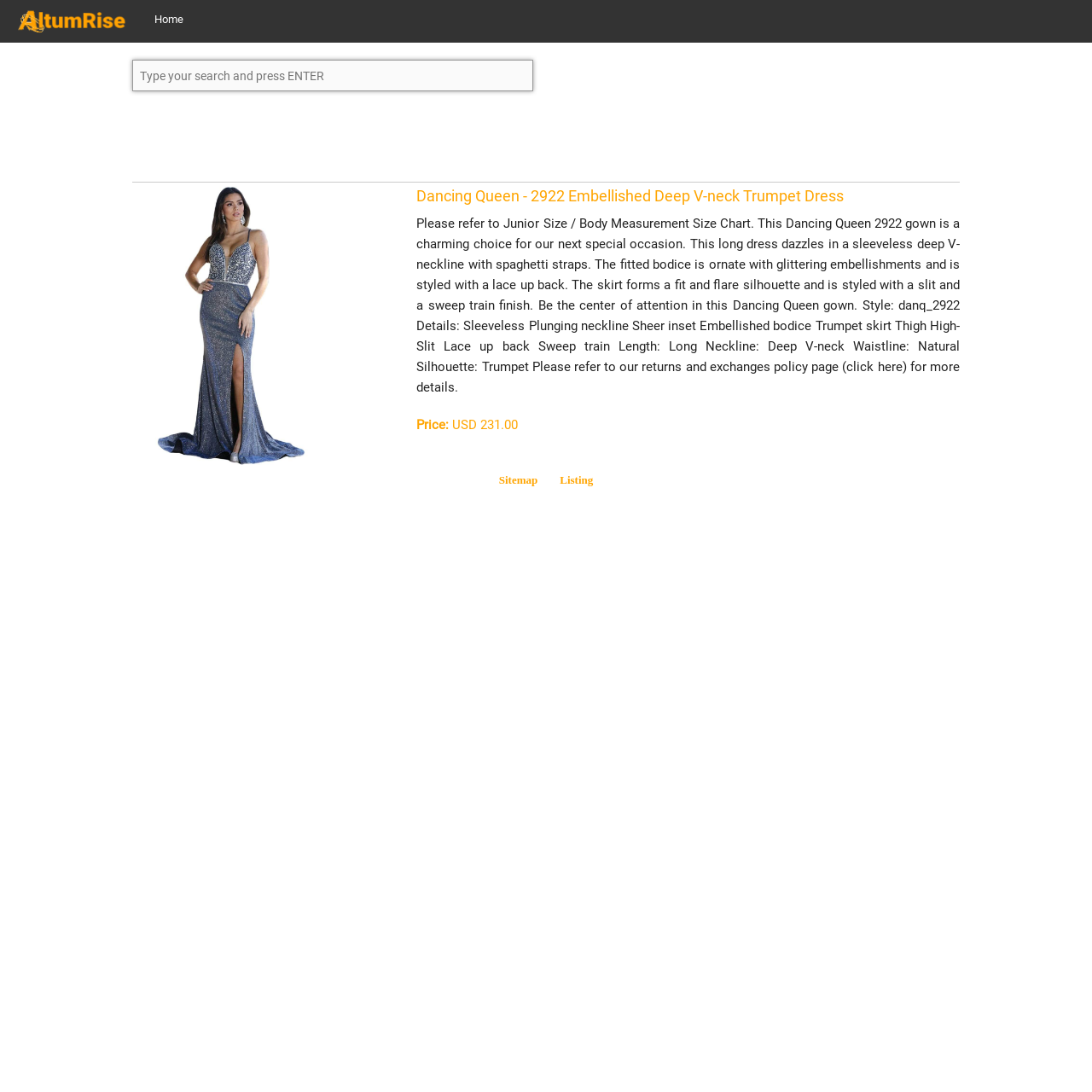Provide a short answer using a single word or phrase for the following question: 
What is the price of the dress?

USD 231.00